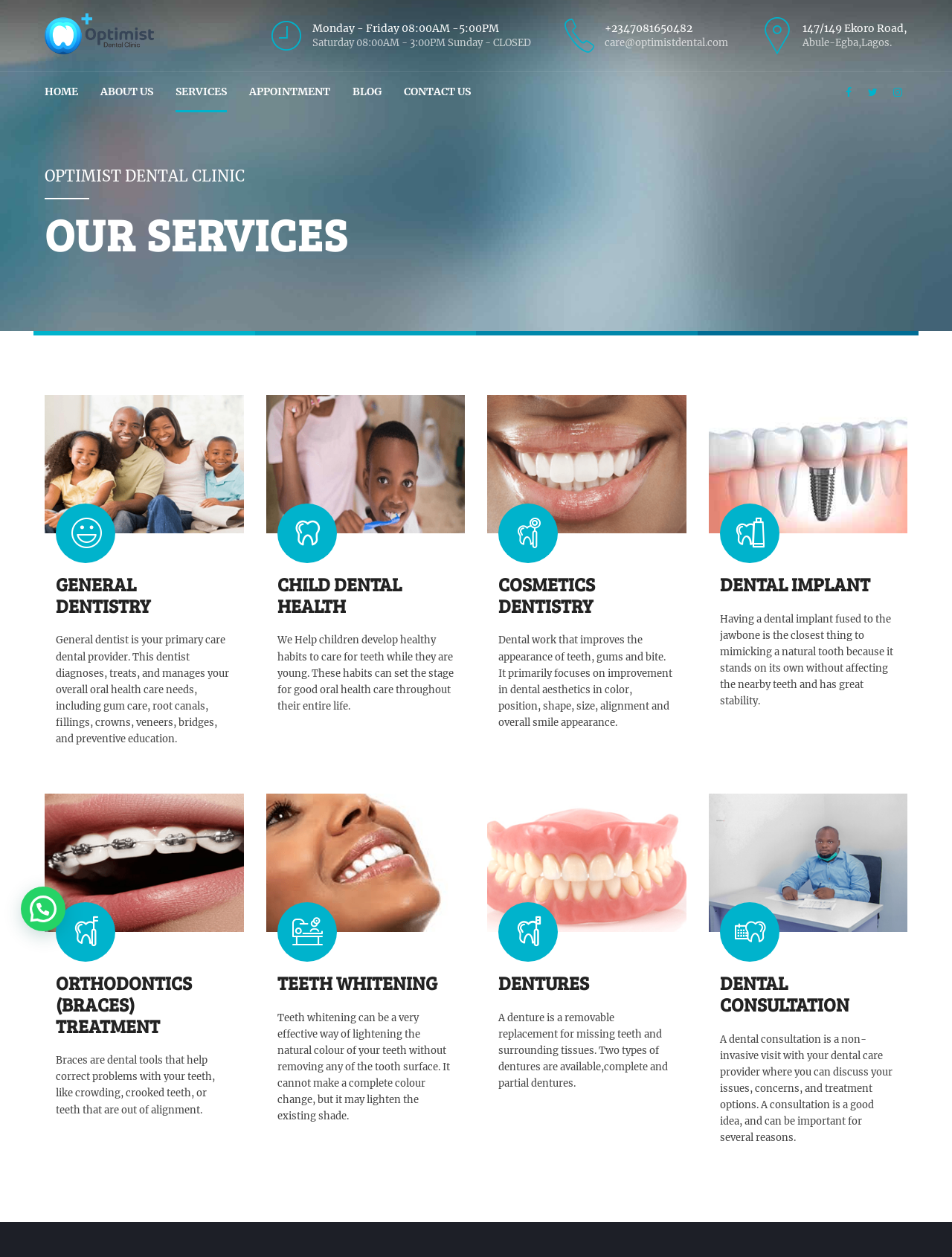Please identify the bounding box coordinates of the element on the webpage that should be clicked to follow this instruction: "Read about DENTAL IMPLANT". The bounding box coordinates should be given as four float numbers between 0 and 1, formatted as [left, top, right, bottom].

[0.756, 0.456, 0.941, 0.473]